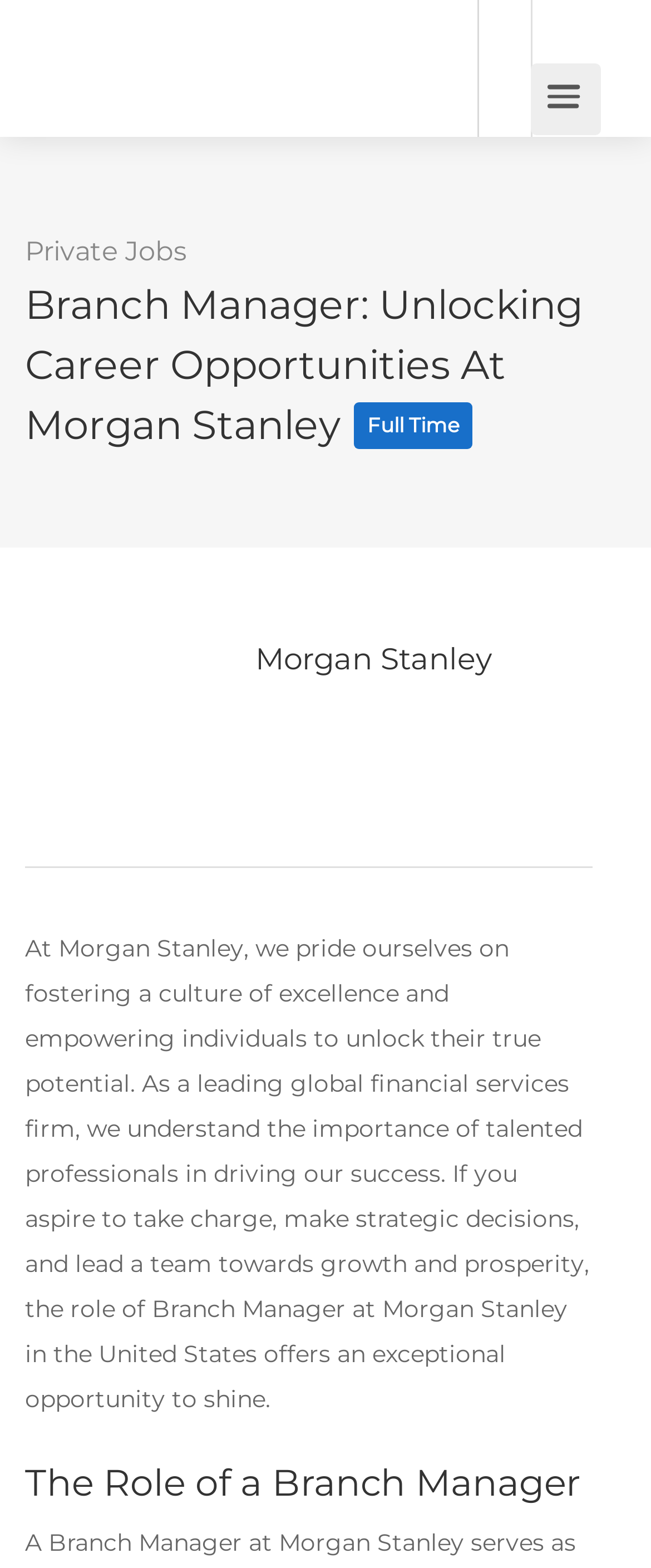Can you find and generate the webpage's heading?

Branch Manager: Unlocking Career Opportunities At Morgan Stanley Full Time